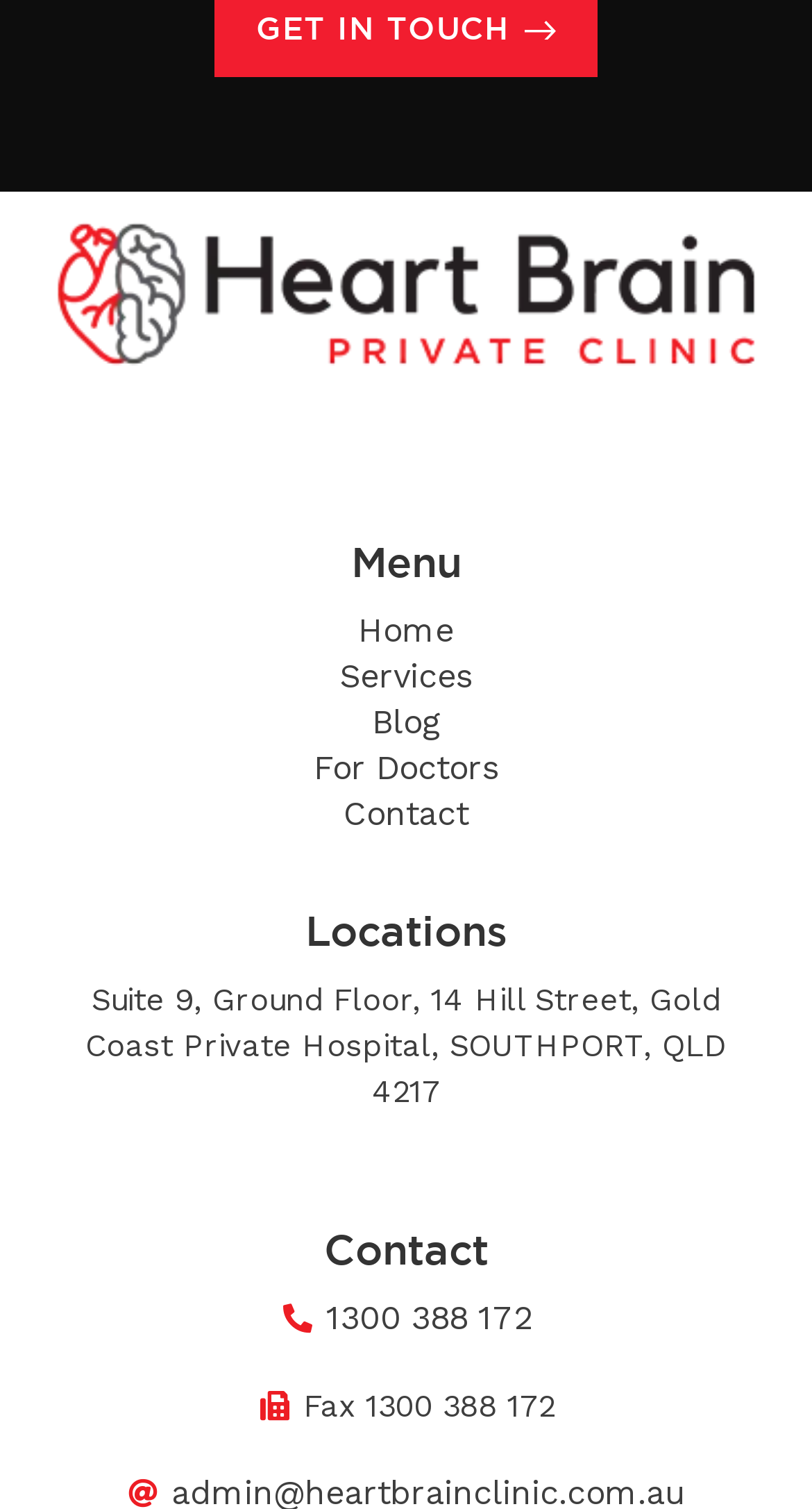Provide a brief response to the question below using a single word or phrase: 
What is the fax number of the clinic?

1300 388 172